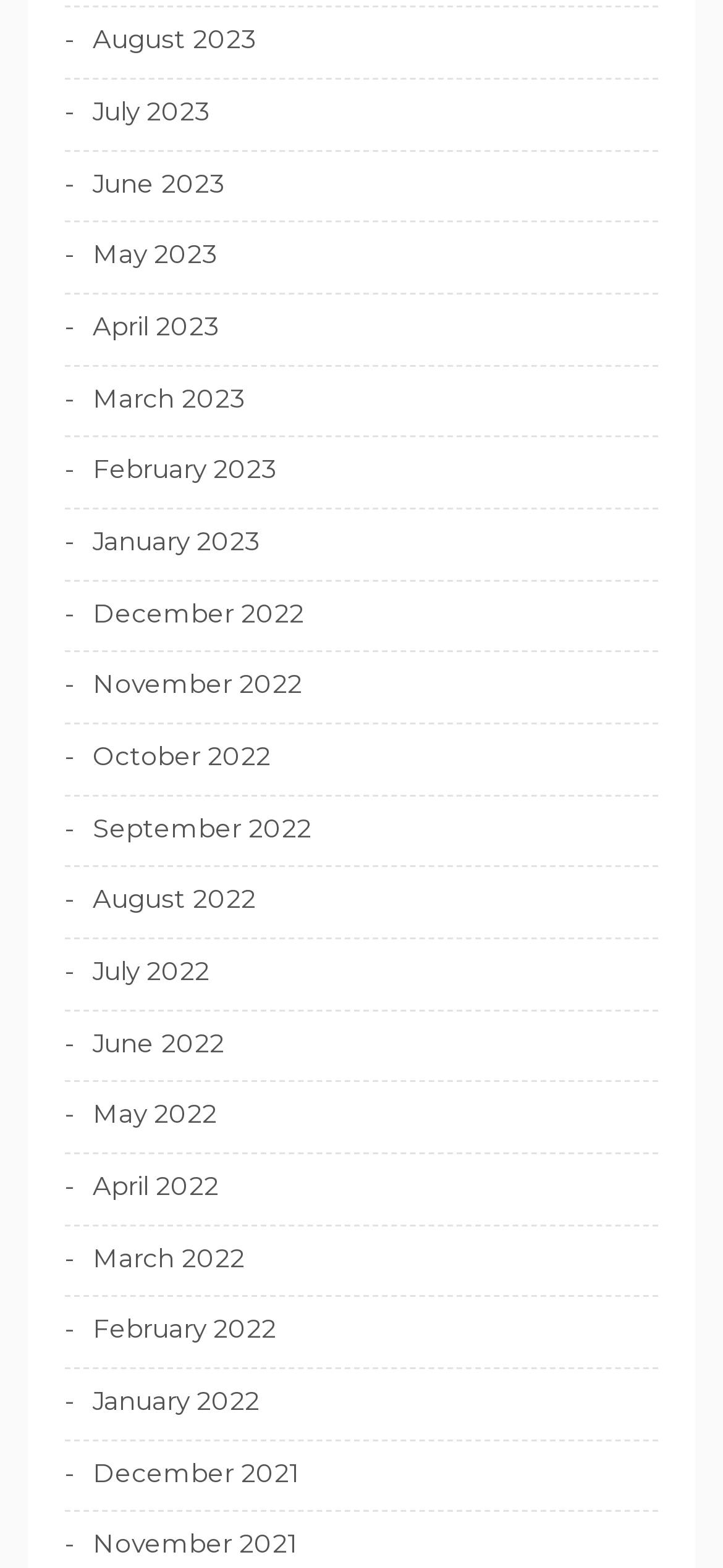What is the earliest month listed?
Answer the question in a detailed and comprehensive manner.

I looked at the list of links and found that the last link, which is at the bottom of the list, is 'November 2021', indicating that it is the earliest month listed.